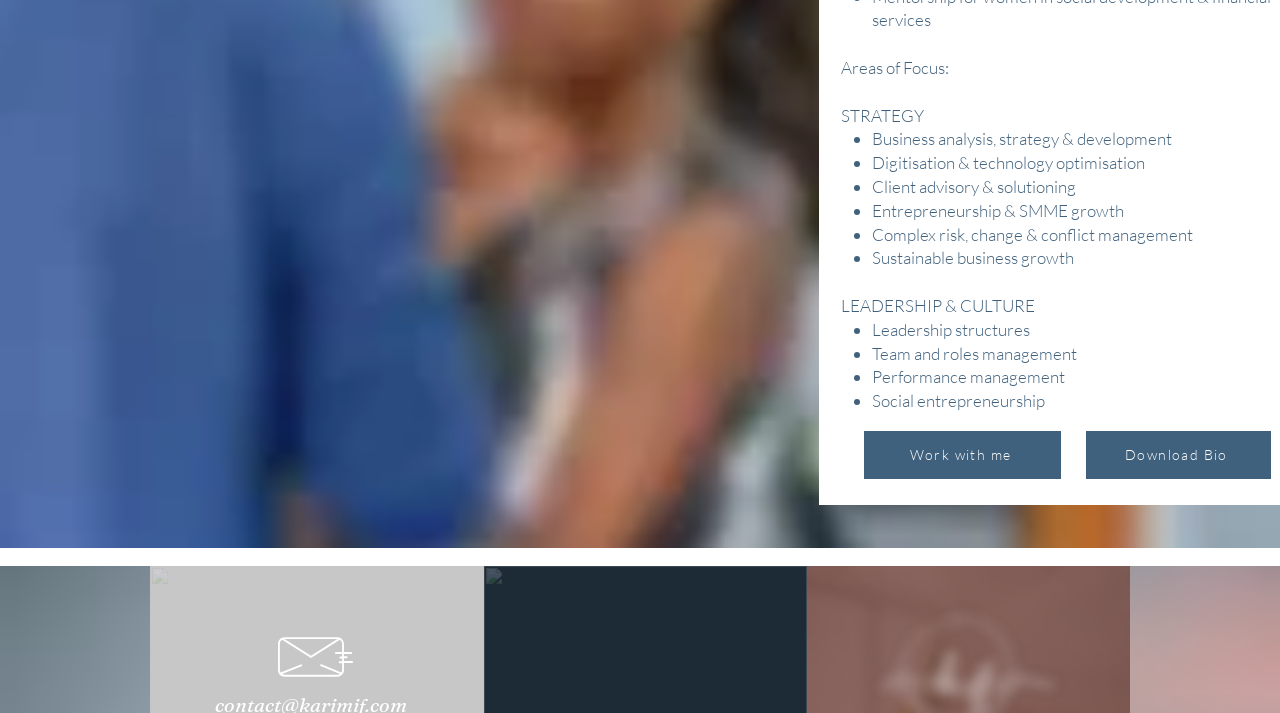Identify the bounding box of the UI element that matches this description: "aria-label="White Instagram Icon"".

[0.523, 0.919, 0.559, 0.982]